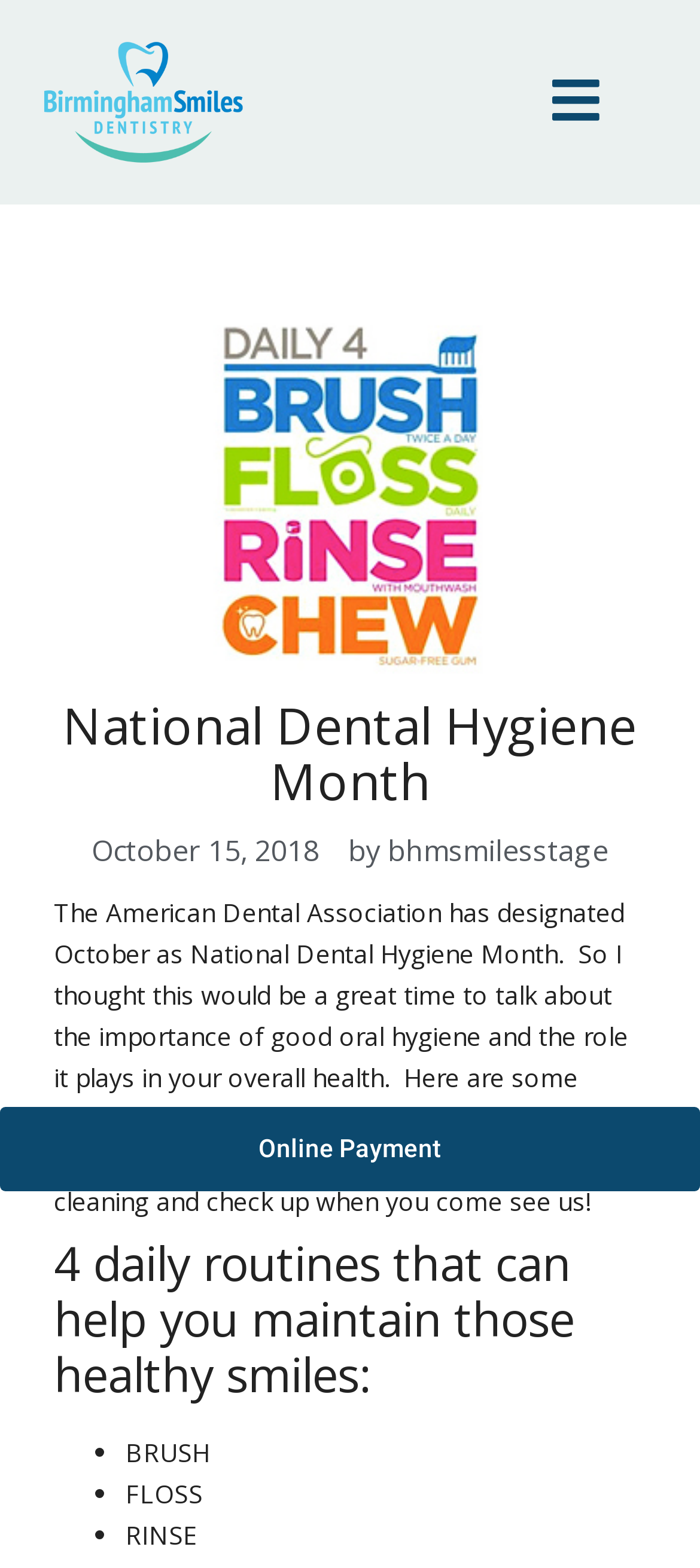Provide the bounding box coordinates of the HTML element this sentence describes: "October 15, 2018". The bounding box coordinates consist of four float numbers between 0 and 1, i.e., [left, top, right, bottom].

[0.131, 0.527, 0.456, 0.557]